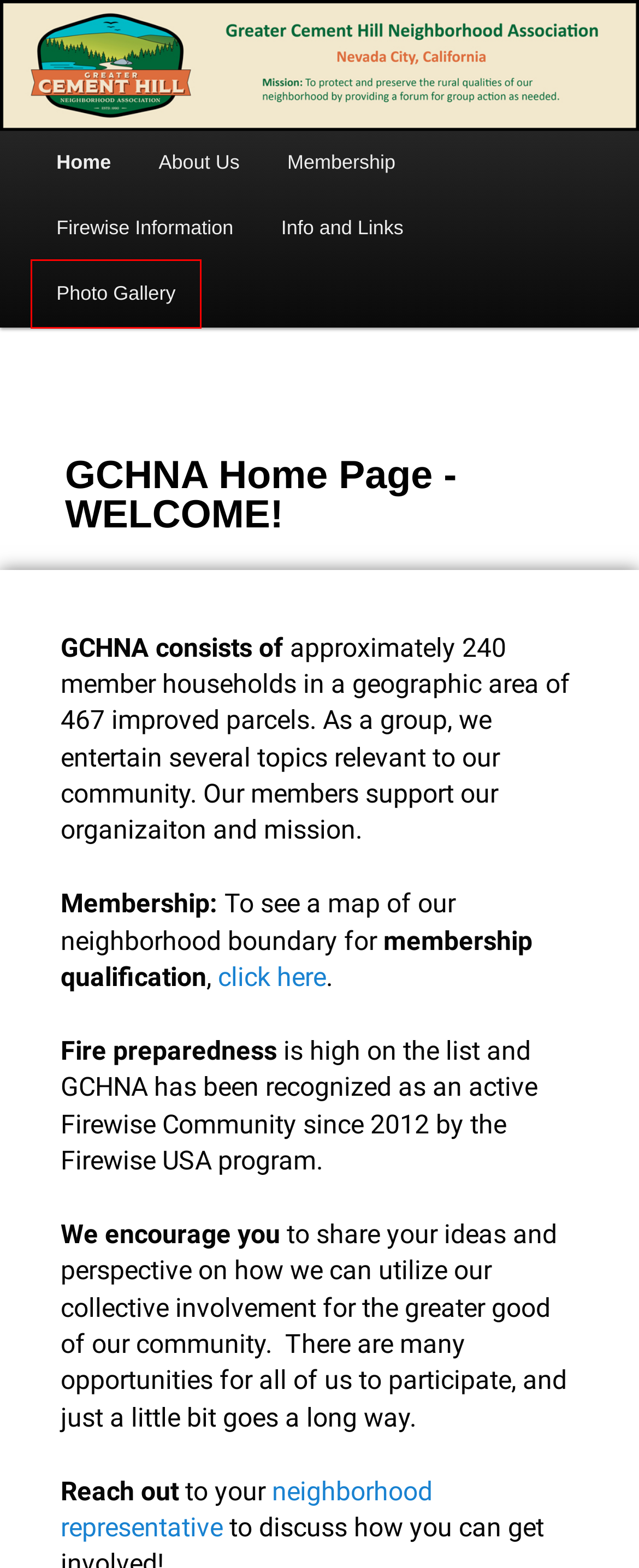Look at the screenshot of a webpage where a red rectangle bounding box is present. Choose the webpage description that best describes the new webpage after clicking the element inside the red bounding box. Here are the candidates:
A. Newsletters -
B. Membership -
C. About -
D. Steering Committee Members -
E. Info and Links -
F. Firewise Information -
G. Blog Tool, Publishing Platform, and CMS – WordPress.org
H. Photo Gallery -

H